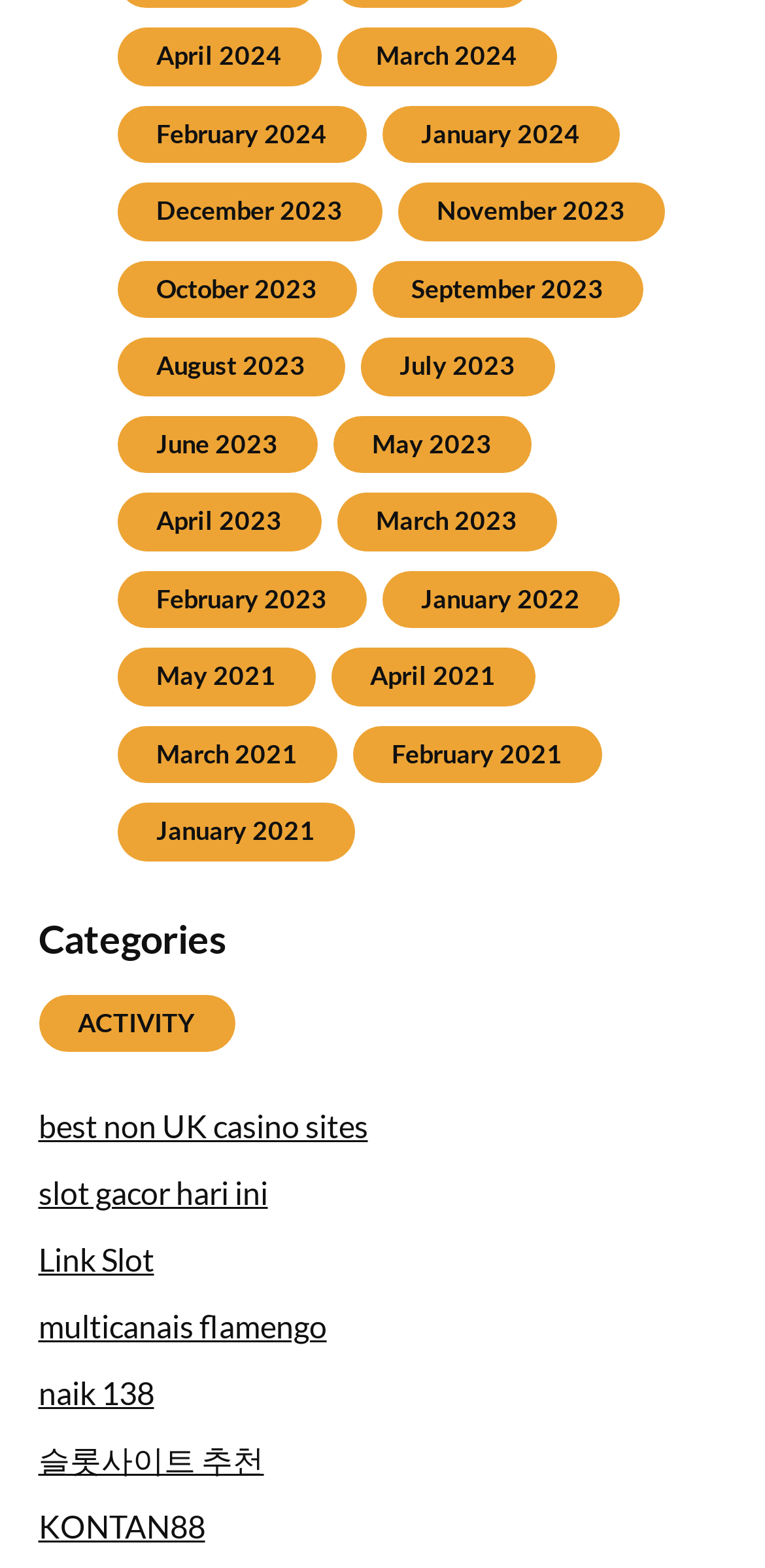Can you specify the bounding box coordinates of the area that needs to be clicked to fulfill the following instruction: "Browse ACTIVITY category"?

[0.05, 0.634, 0.306, 0.671]